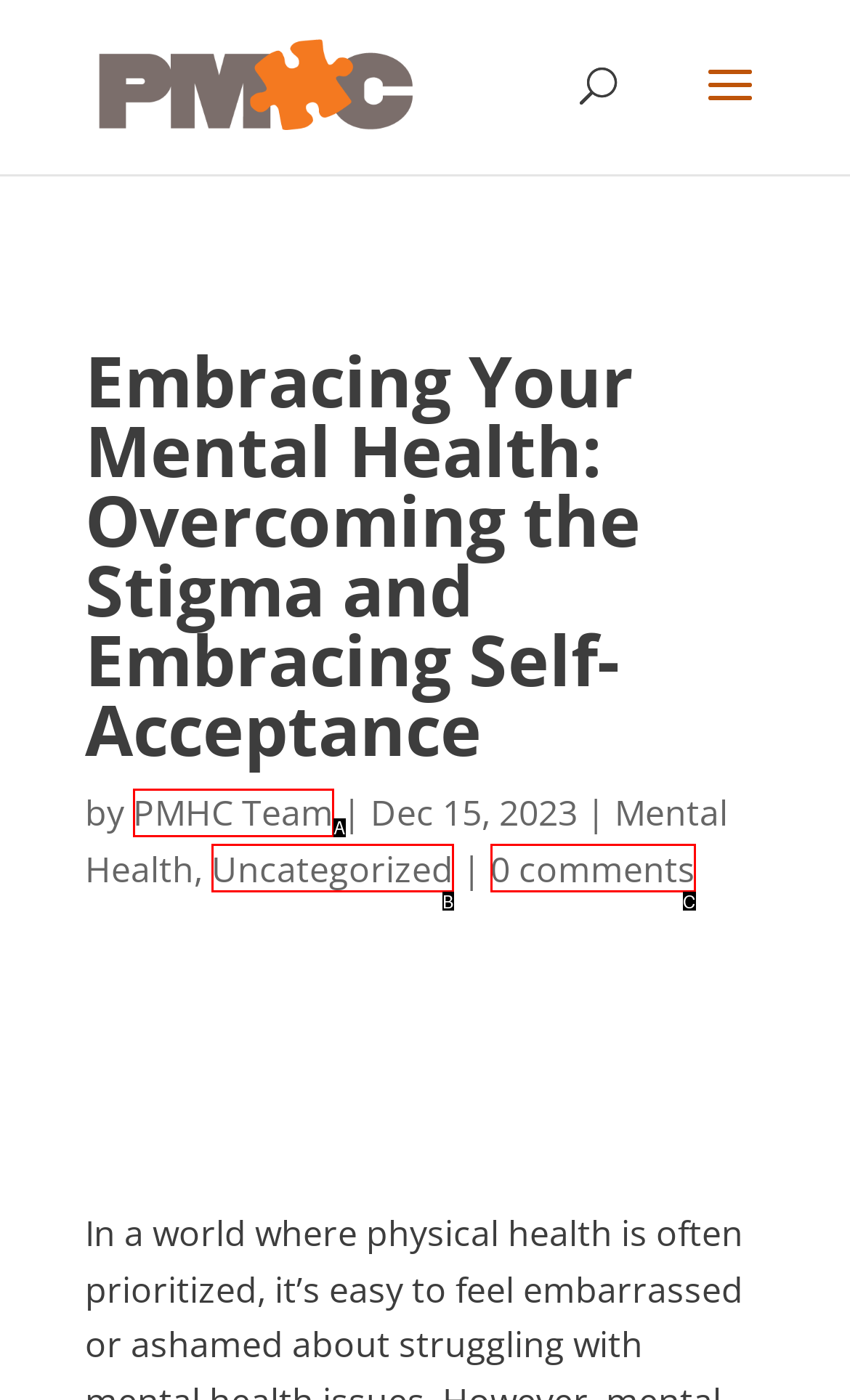Which option aligns with the description: Navigation Menu? Respond by selecting the correct letter.

None